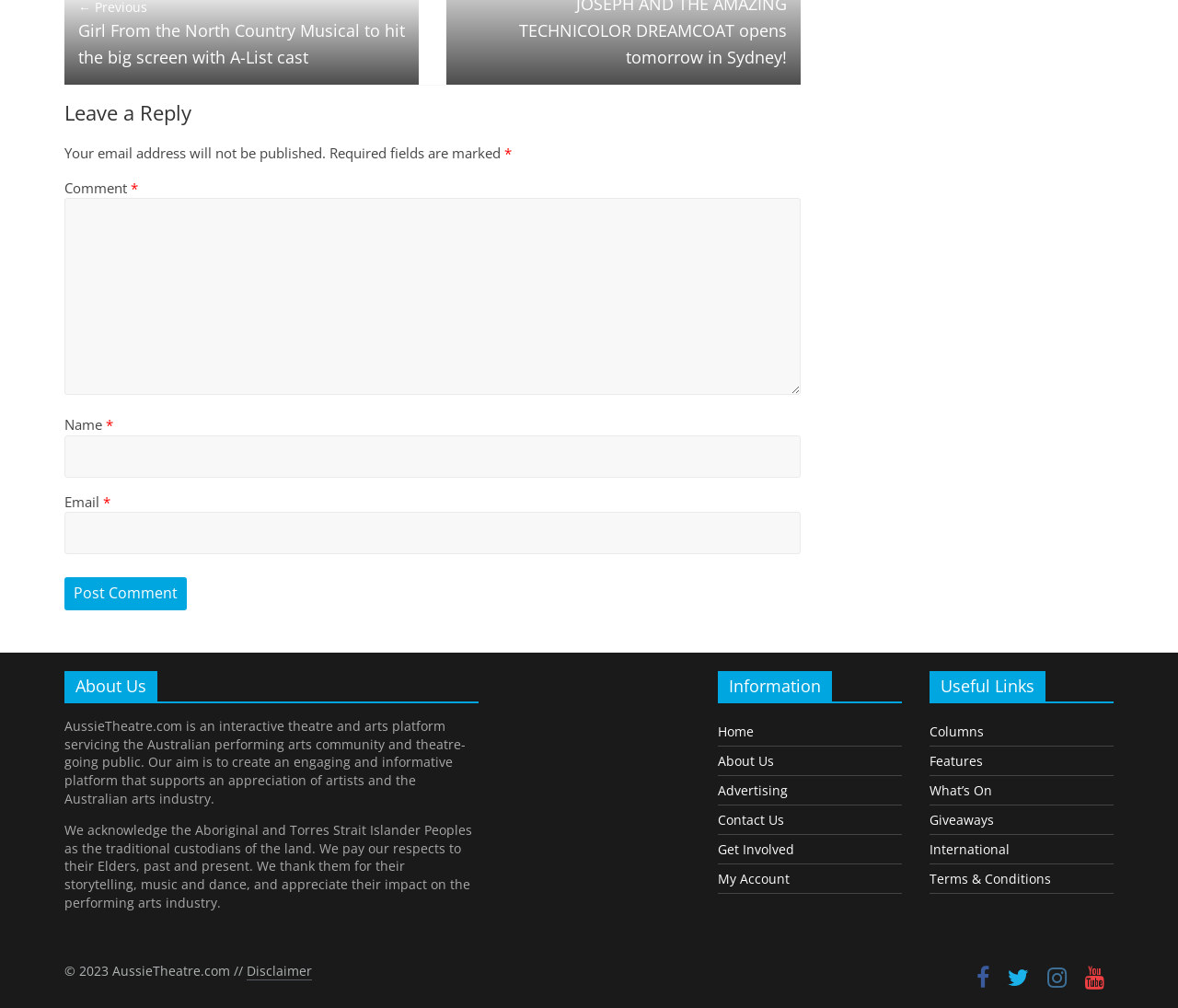How many links are there in the 'Useful Links' section?
Based on the screenshot, answer the question with a single word or phrase.

6